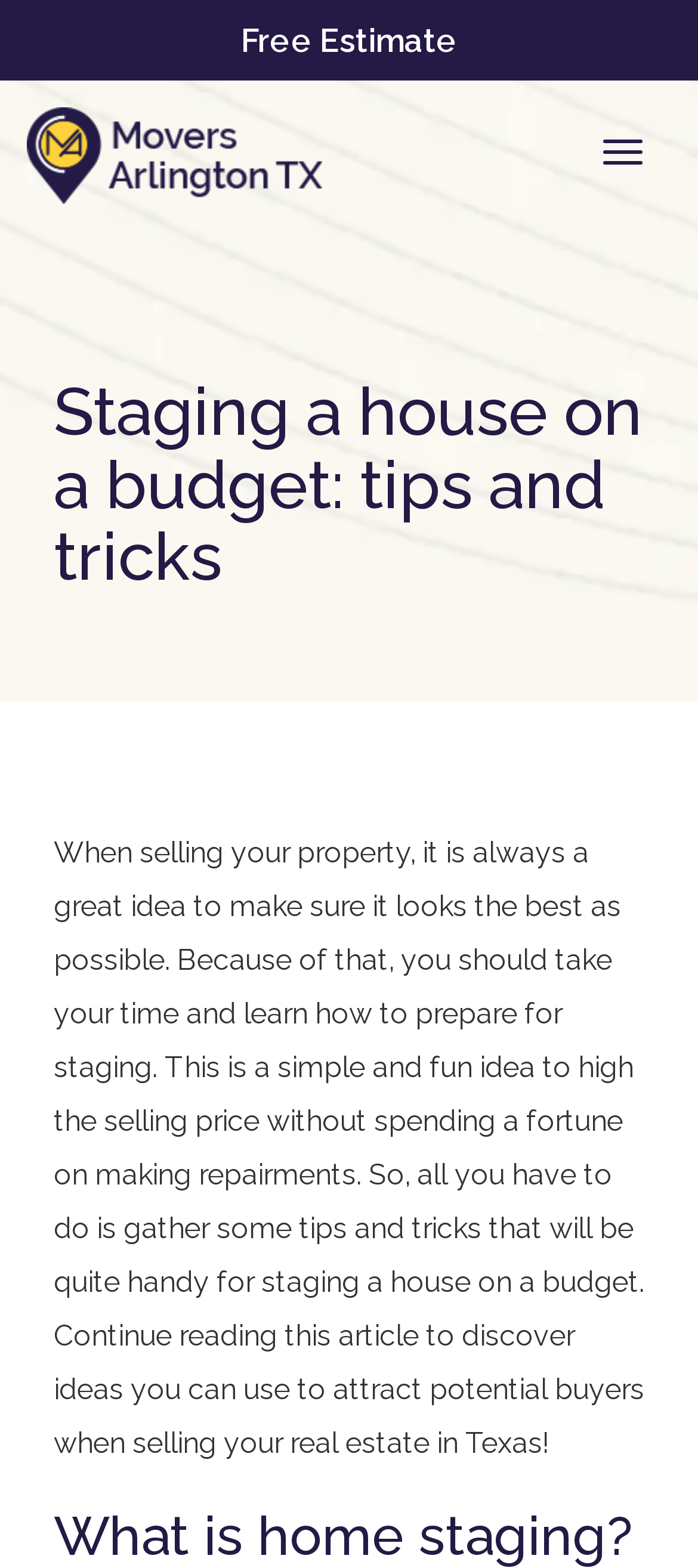What is the tone of the article?
Using the information from the image, answer the question thoroughly.

The article's content and language suggest a tone that is informative and helpful, providing readers with practical tips and ideas for staging a house on a budget.